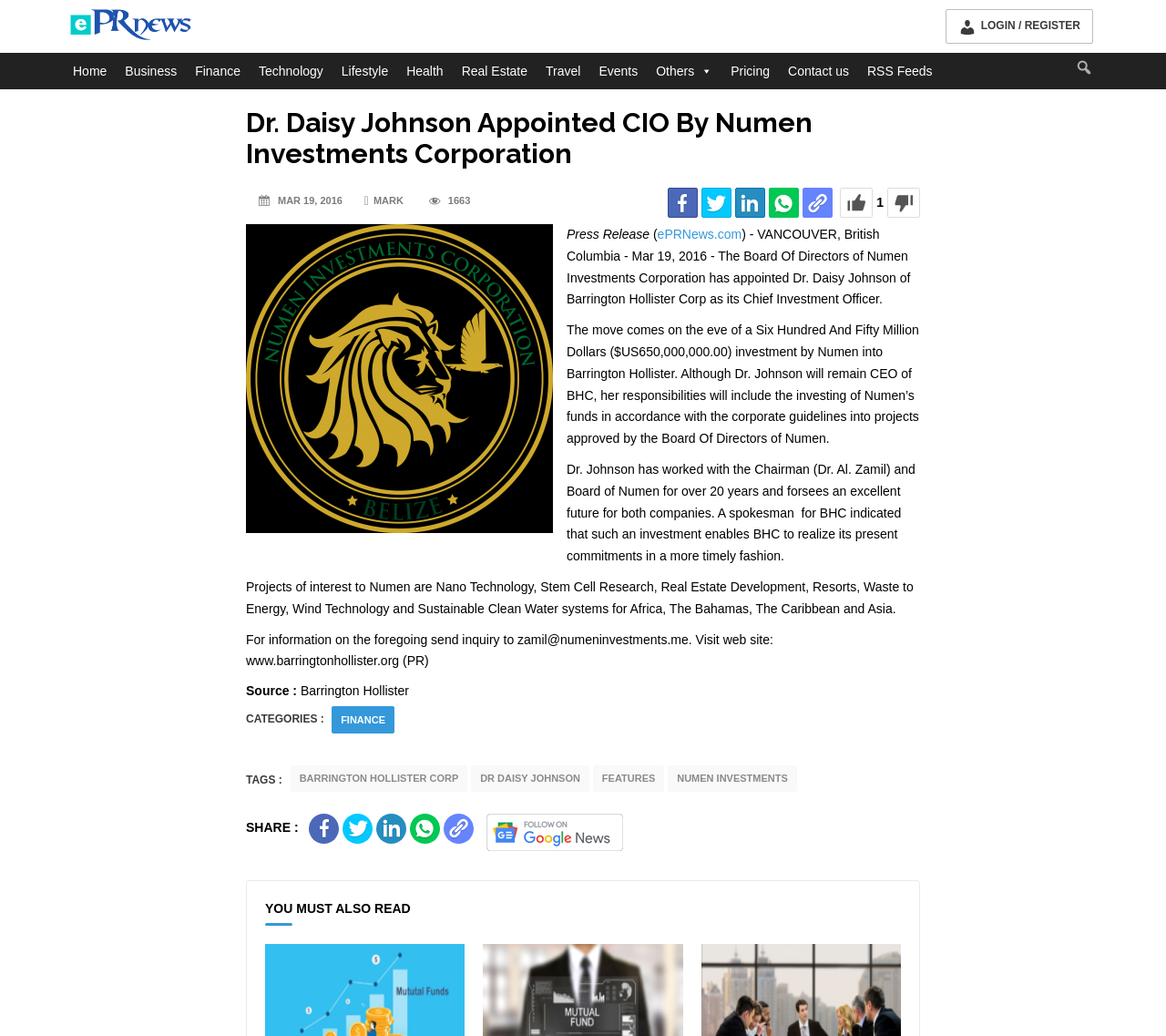Please extract the title of the webpage.

Dr. Daisy Johnson Appointed CIO By Numen Investments Corporation